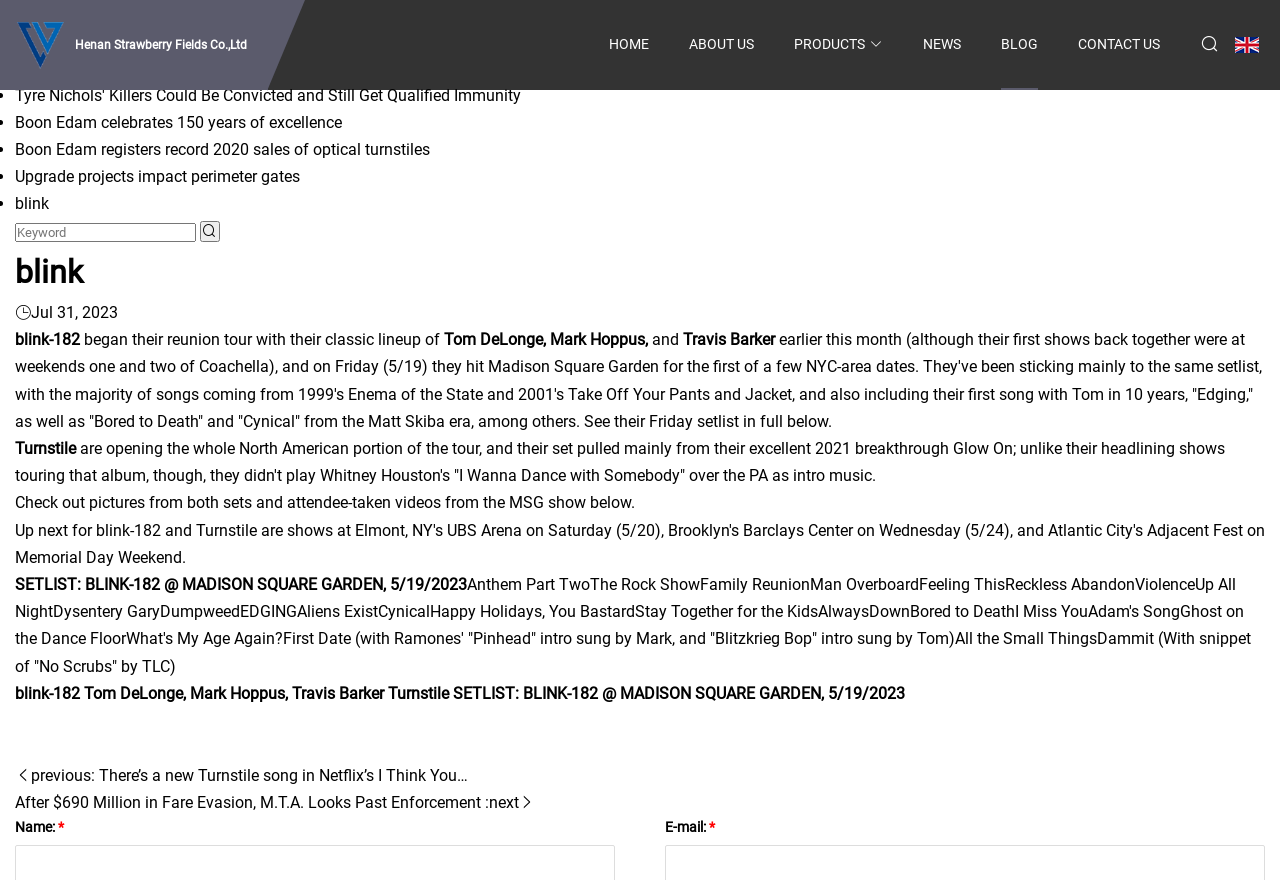Determine the bounding box coordinates of the area to click in order to meet this instruction: "Click on the CONTACT US link".

None